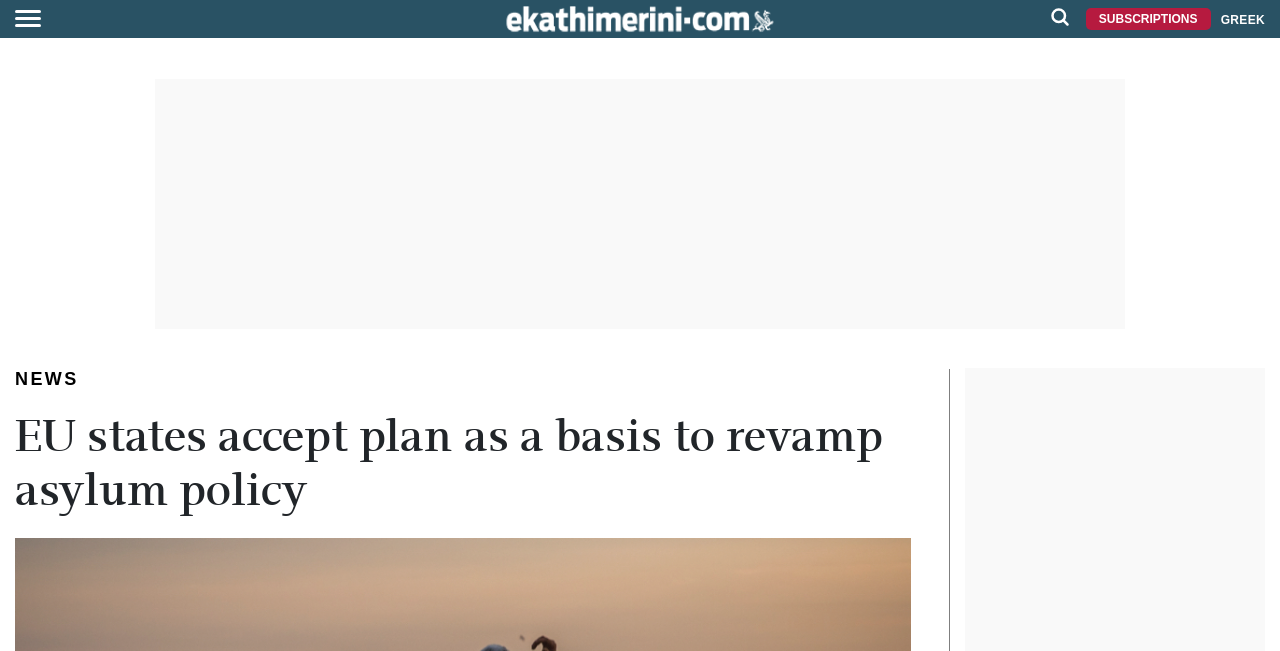Use a single word or phrase to answer the question:
What is the topic of the news article?

EU asylum policy